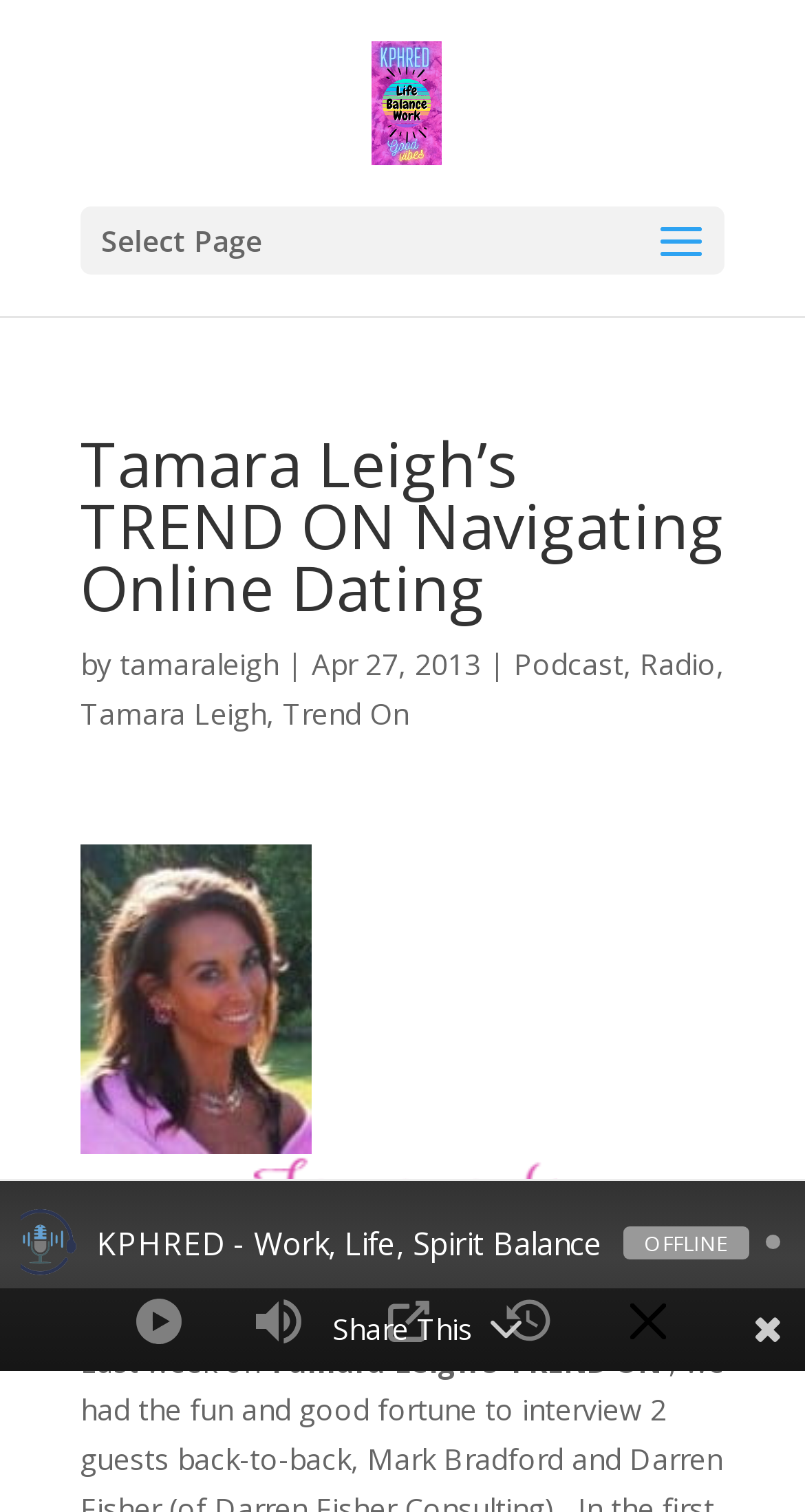Construct a comprehensive description capturing every detail on the webpage.

The webpage is about Tamara Leigh's TREND ON, a podcast or radio show. At the top, there is a navigation section with a link to "Linked Local Network - Home of KPHRED.com" accompanied by an image. Below this, there is a dropdown menu labeled "Select Page". 

The main content area is divided into two sections. On the left, there is a heading that reads "Tamara Leigh’s TREND ON Navigating Online Dating" followed by the author's name "tamaraleigh" and the date "Apr 27, 2013". Below this, there are links to "Podcast", "Radio", and "Tamara Leigh" with "Trend On" separated by commas. 

On the right side of the main content area, there is a large image of Tamara Leigh, and below it, a link to "Tamara Leigh ~ Engaging Your Audience to TREND ON You!" with another image. 

Further down the page, there is a section that starts with the text "Last week on Tamara Leigh’s TREND ON" and likely continues with a summary or description of the podcast episode. 

At the bottom of the page, there is a section with several buttons, including "Play", "80%", "Open Popup", "History", and "Minimize Player", each accompanied by an image. There is also a "Share This" button and an "OFFLINE" indicator. Additionally, there is a small image of "KPHRED - Work, Life, Spirit Balance" at the bottom left corner of the page.